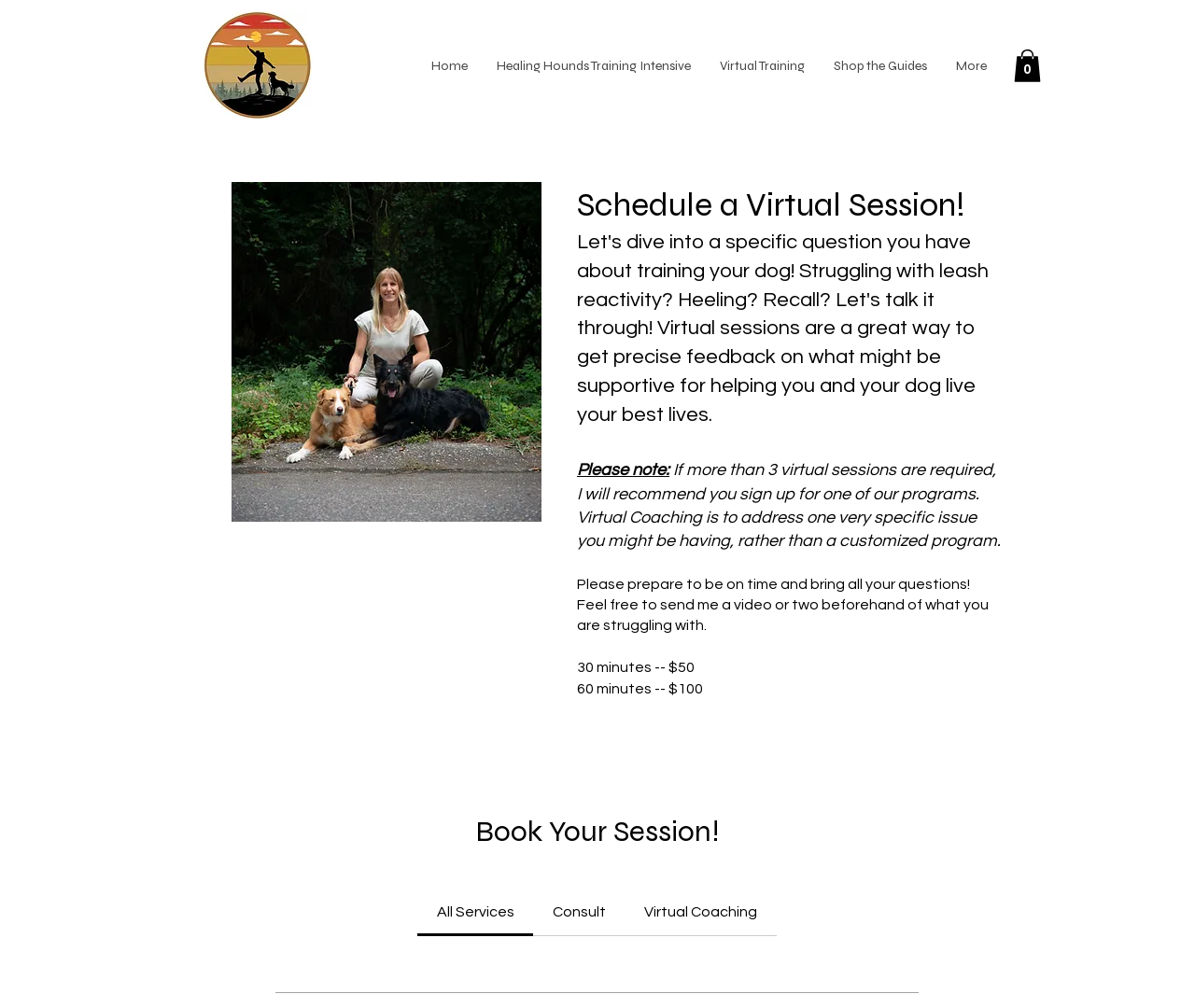Given the element description, predict the bounding box coordinates in the format (top-left x, top-left y, bottom-right x, bottom-right y), using floating point numbers between 0 and 1: Consult

[0.446, 0.88, 0.523, 0.929]